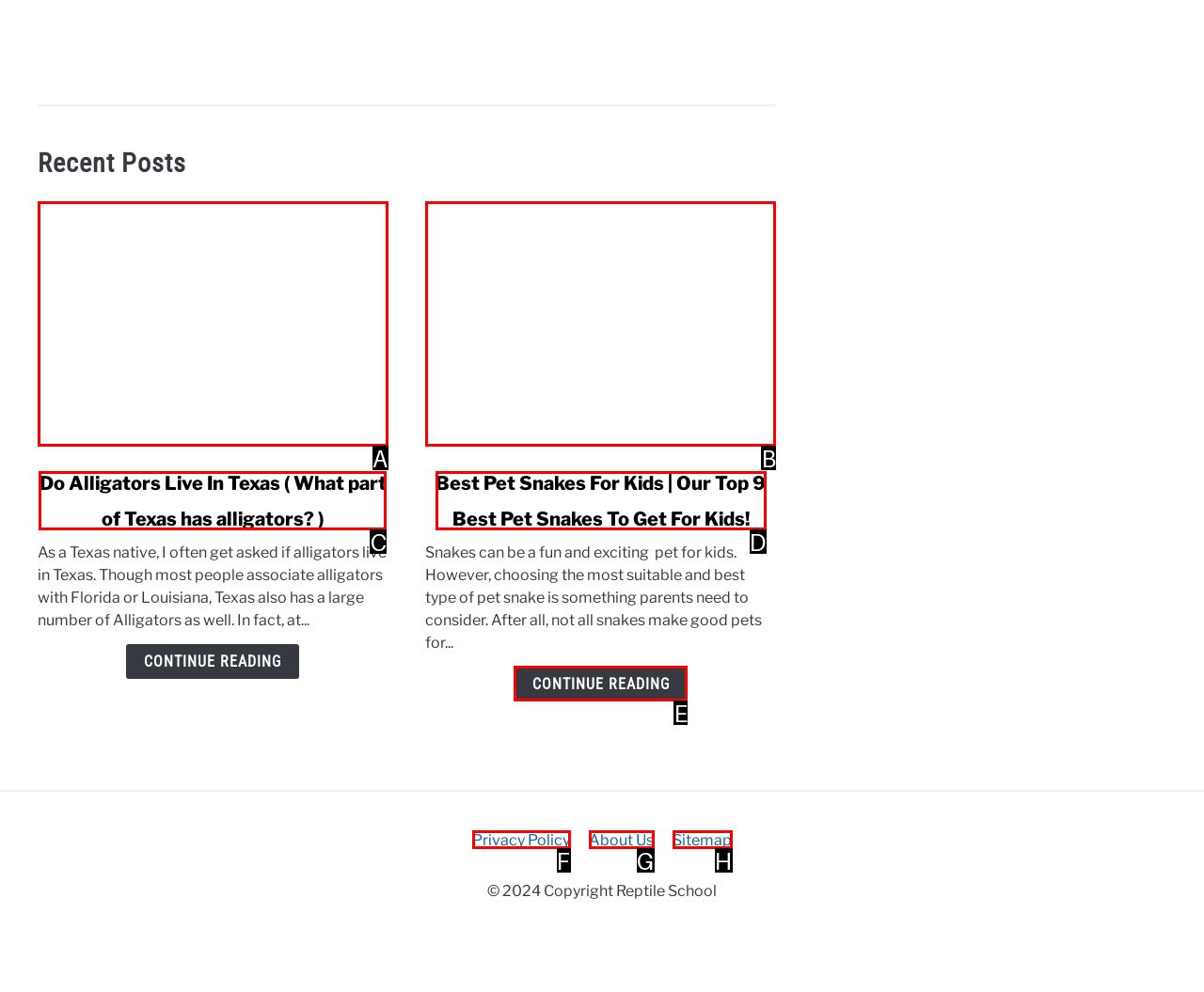Given the description: Live on Lake Pleasant, identify the matching HTML element. Provide the letter of the correct option.

None